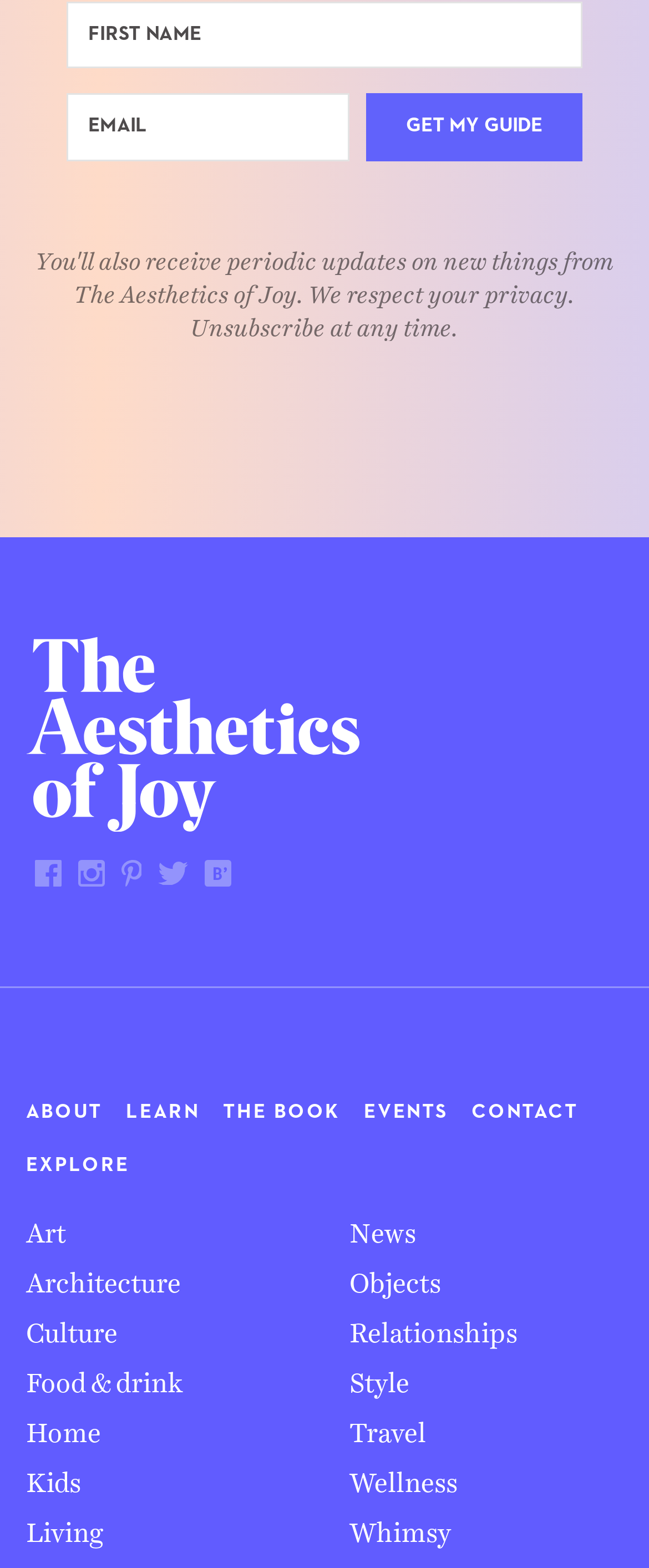What is the position of the 'LEARN' link?
Look at the screenshot and respond with one word or a short phrase.

Second from the left